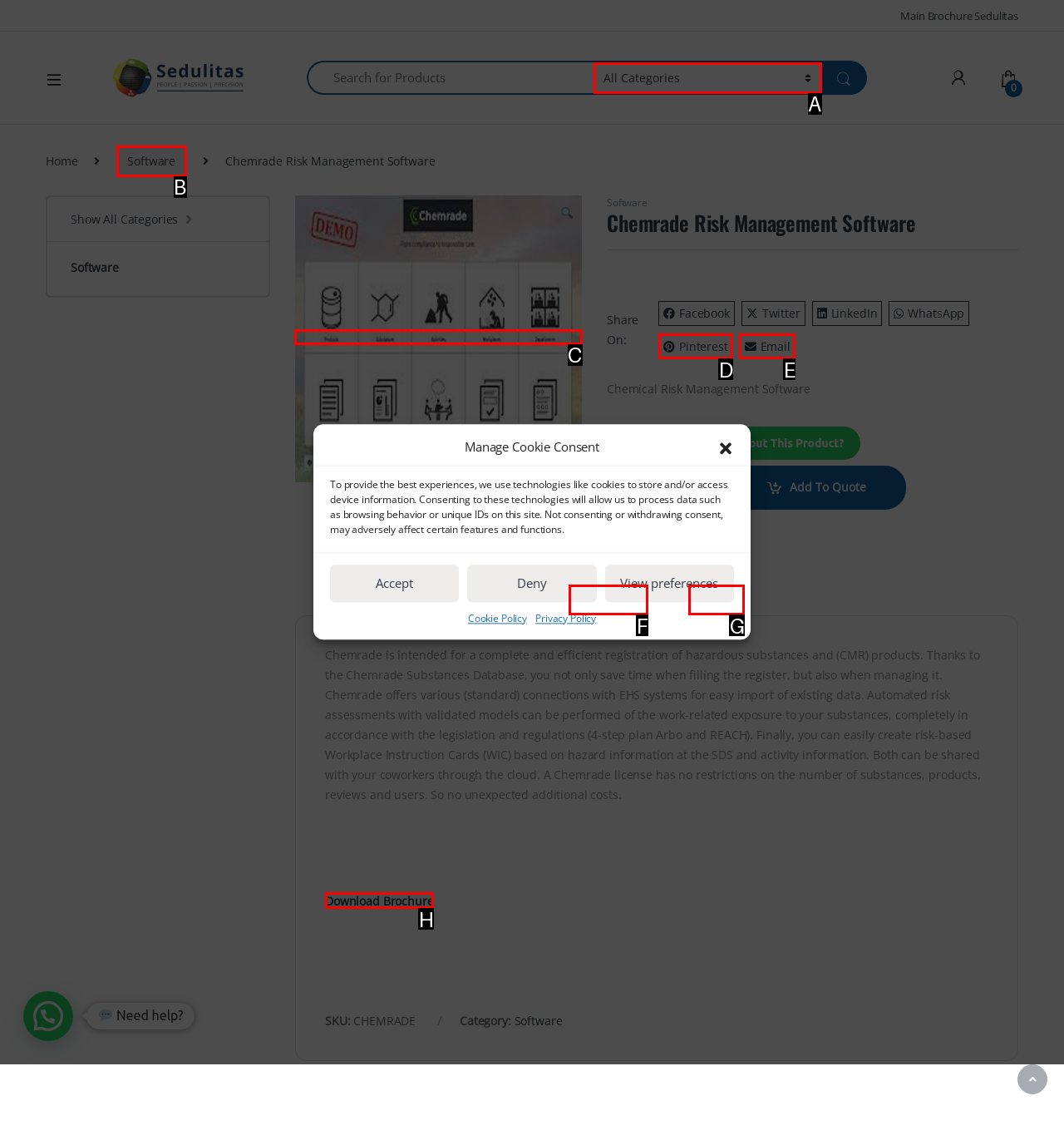Point out which HTML element you should click to fulfill the task: Click on ChemRade.
Provide the option's letter from the given choices.

C